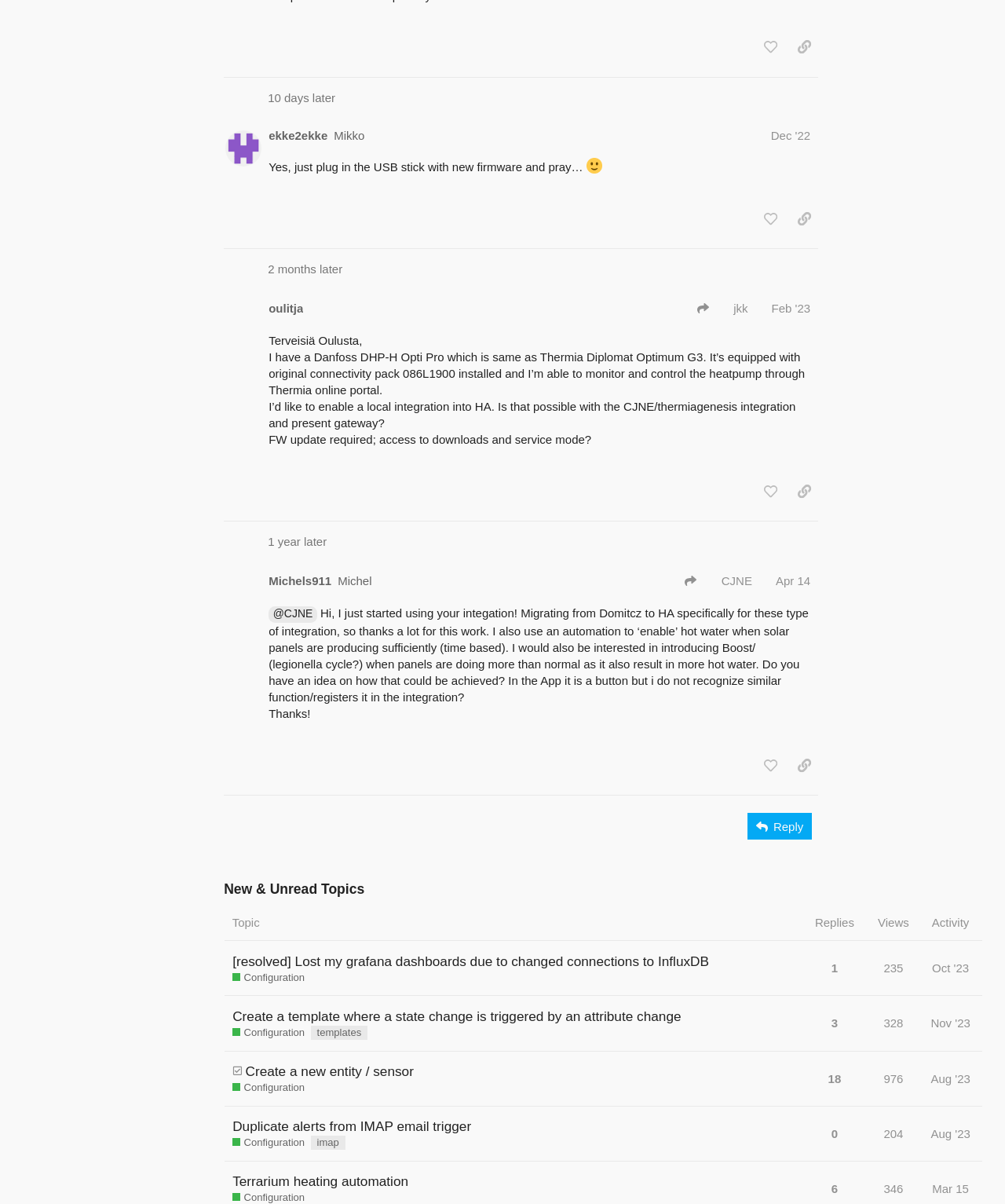Pinpoint the bounding box coordinates of the clickable area needed to execute the instruction: "Explore the 'VEGAN MEALS' section". The coordinates should be specified as four float numbers between 0 and 1, i.e., [left, top, right, bottom].

None